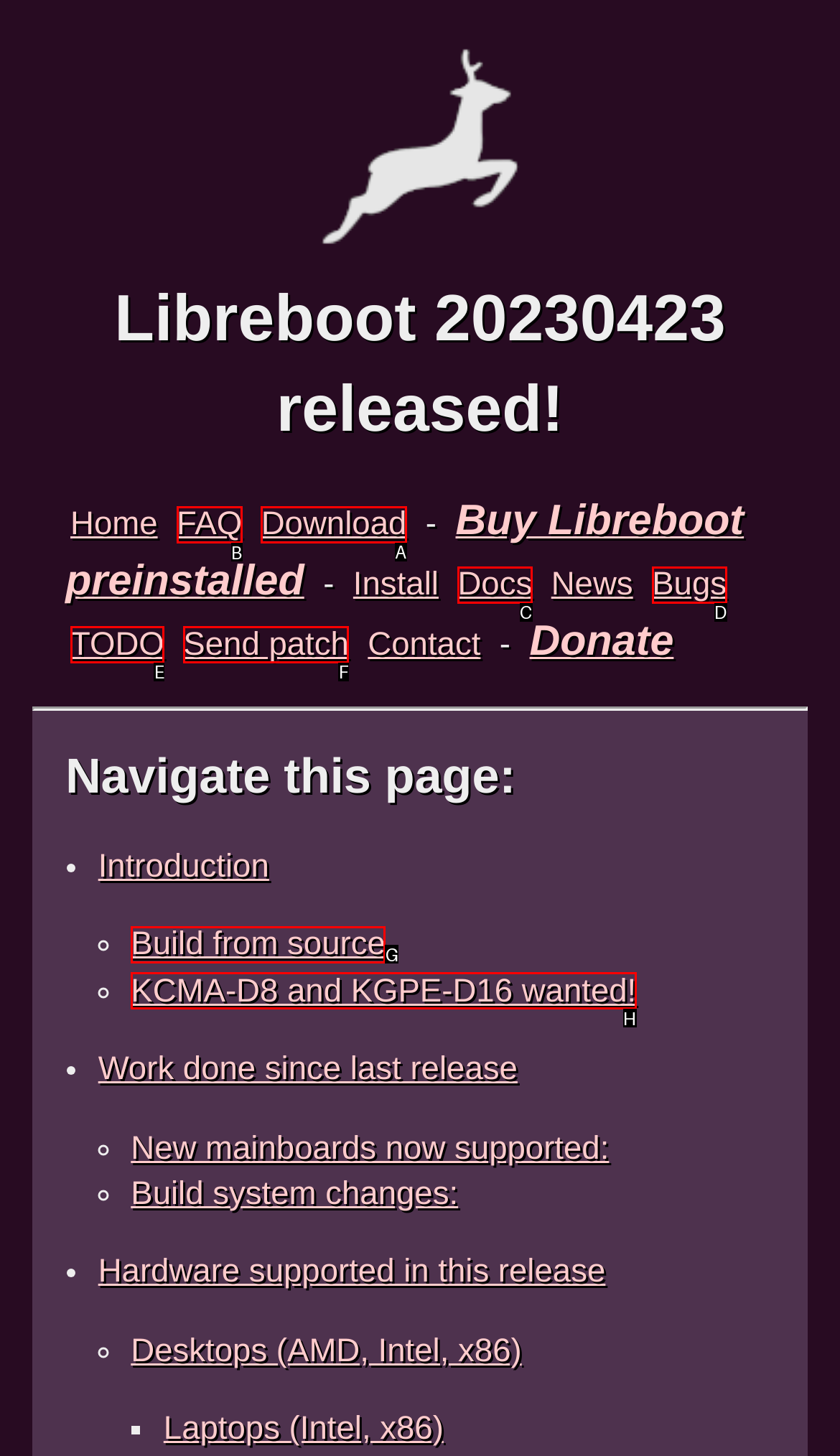Based on the task: Download Libreboot, which UI element should be clicked? Answer with the letter that corresponds to the correct option from the choices given.

A